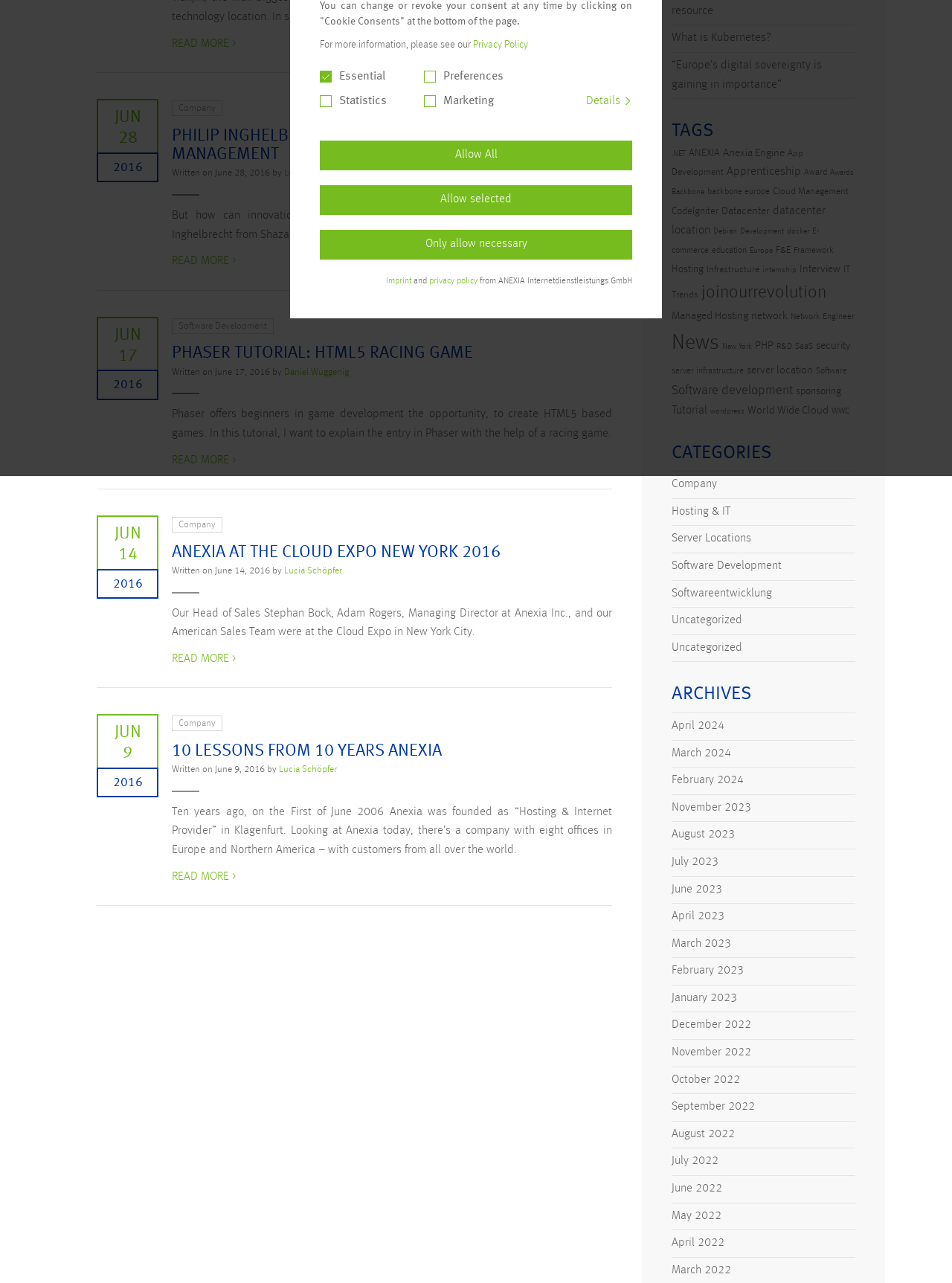Given the description of the UI element: "Only allow necessary", predict the bounding box coordinates in the form of [left, top, right, bottom], with each value being a float between 0 and 1.

[0.336, 0.179, 0.664, 0.202]